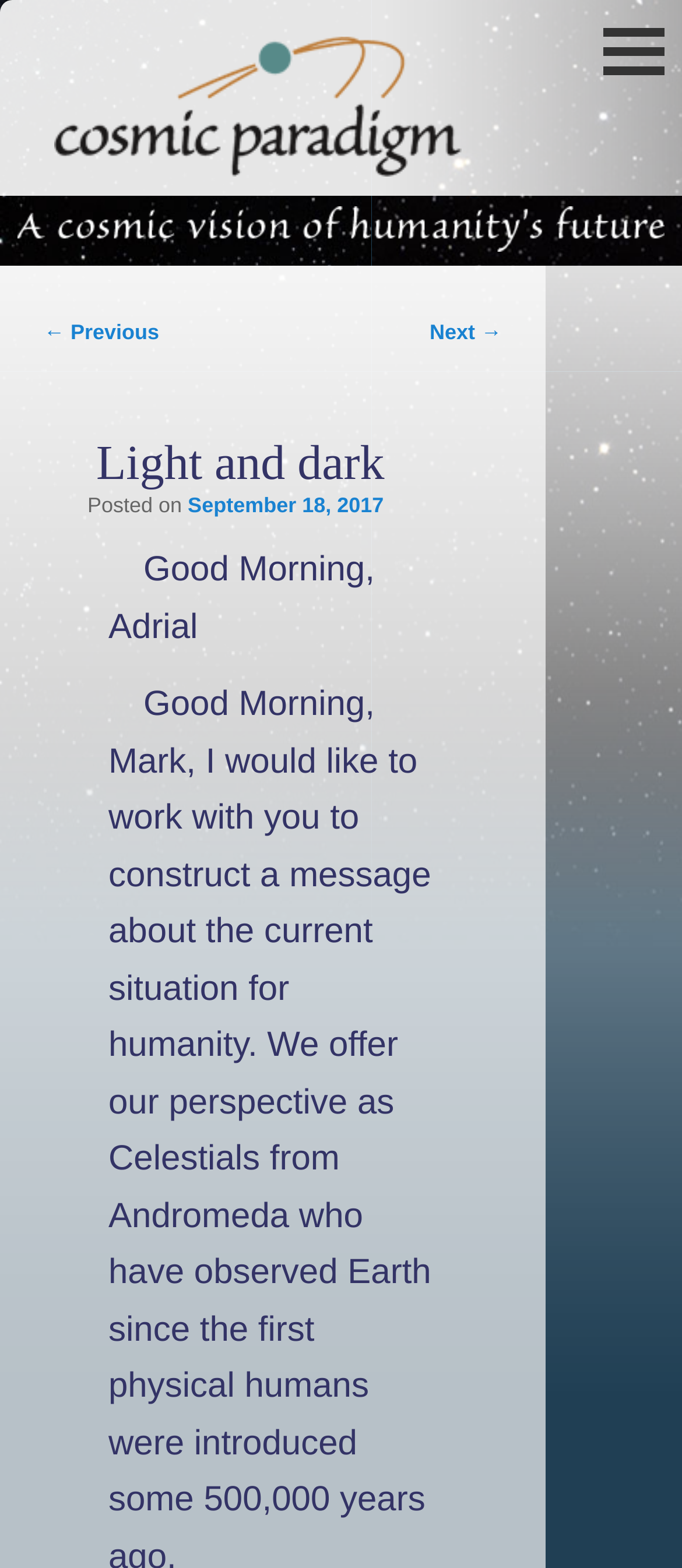Find the bounding box coordinates for the UI element that matches this description: "September 18, 2017".

[0.275, 0.314, 0.563, 0.33]